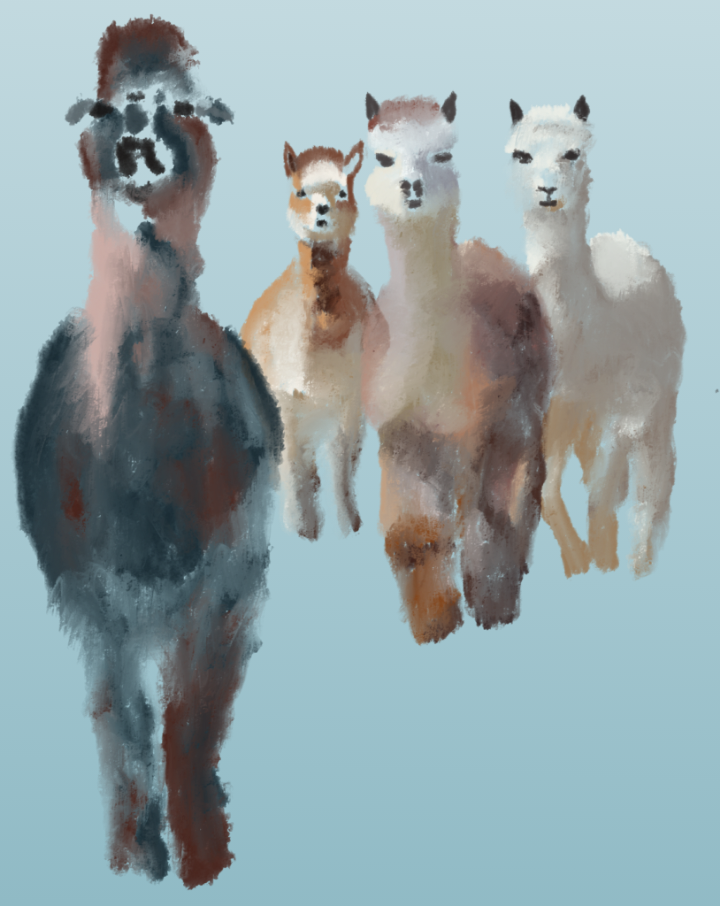Please provide a detailed answer to the question below based on the screenshot: 
How many alpacas are featured in the illustration?

The caption clearly describes four alpacas standing close together, each with unique colors and textures, creating a charming scene.